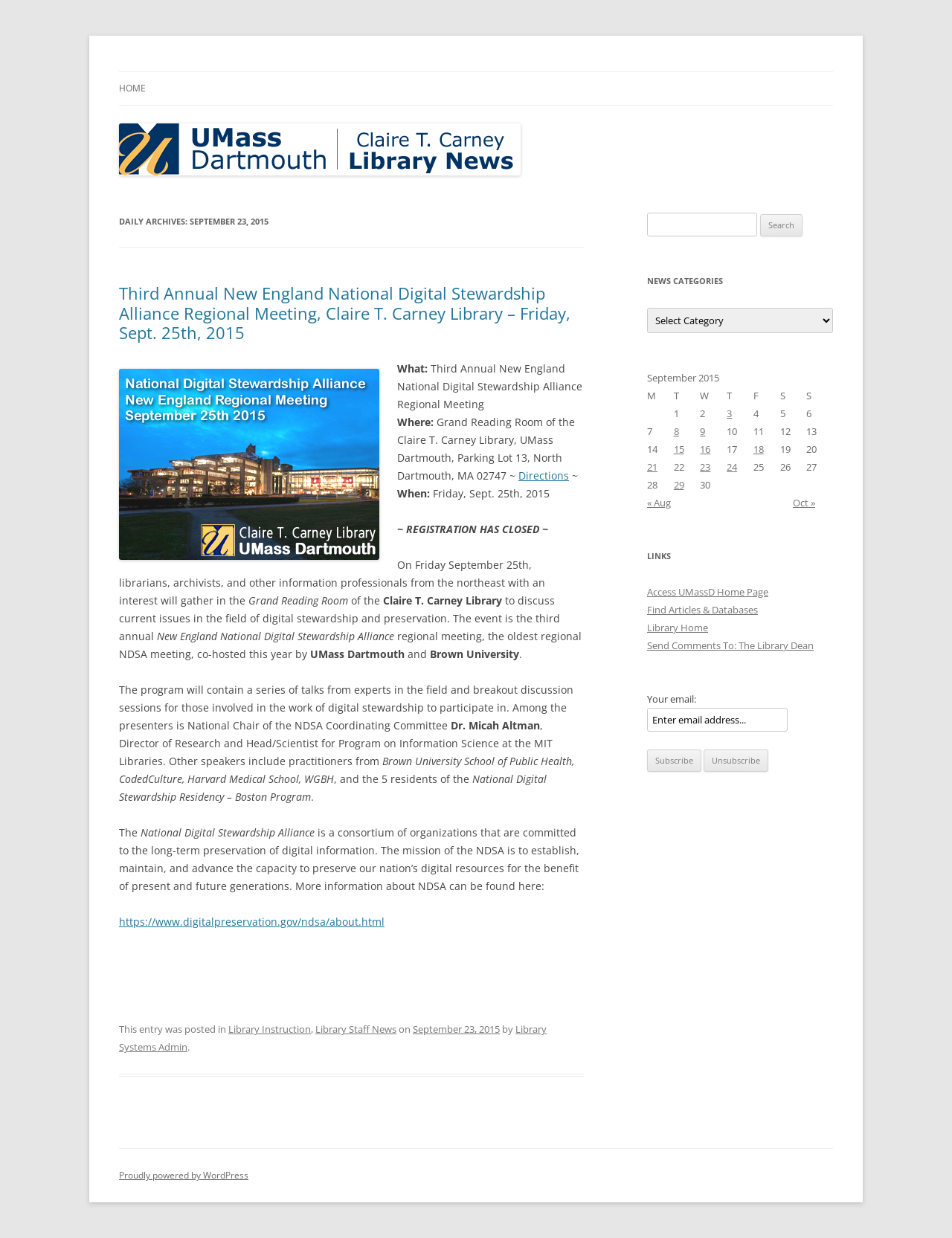Based on the element description "parent_node: University Library News Blog", predict the bounding box coordinates of the UI element.

[0.125, 0.133, 0.547, 0.144]